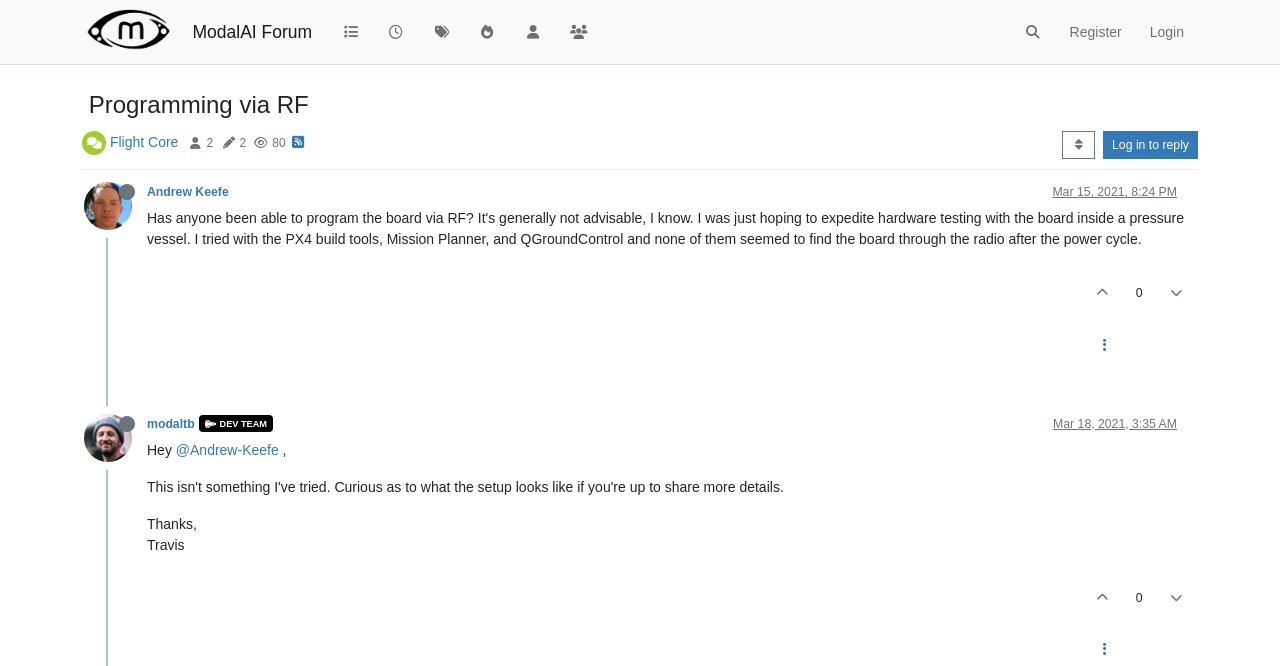Respond concisely with one word or phrase to the following query:
What is the name of the forum?

ModalAI Forum